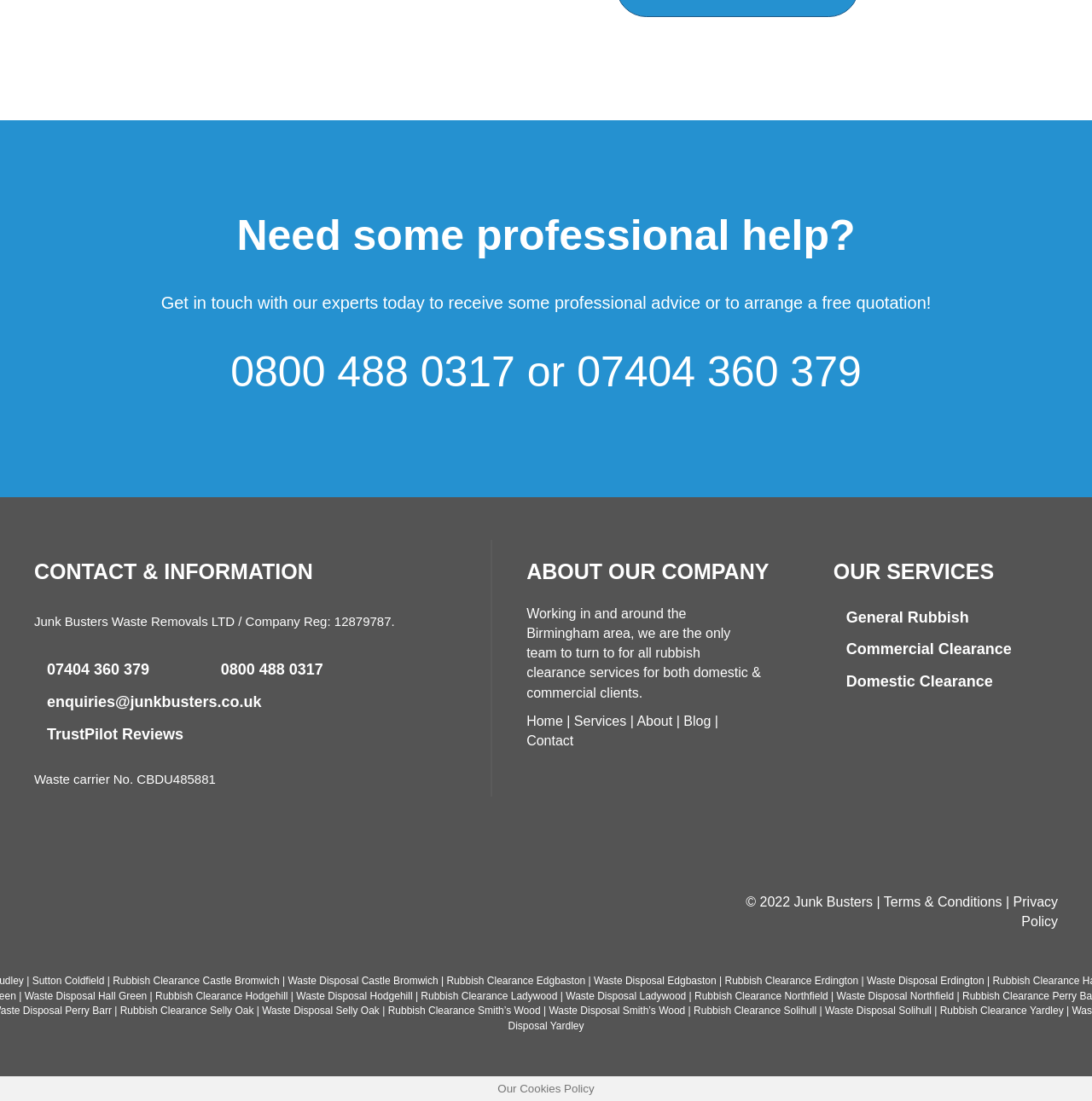Find the bounding box coordinates of the element to click in order to complete the given instruction: "Contact the Library."

None